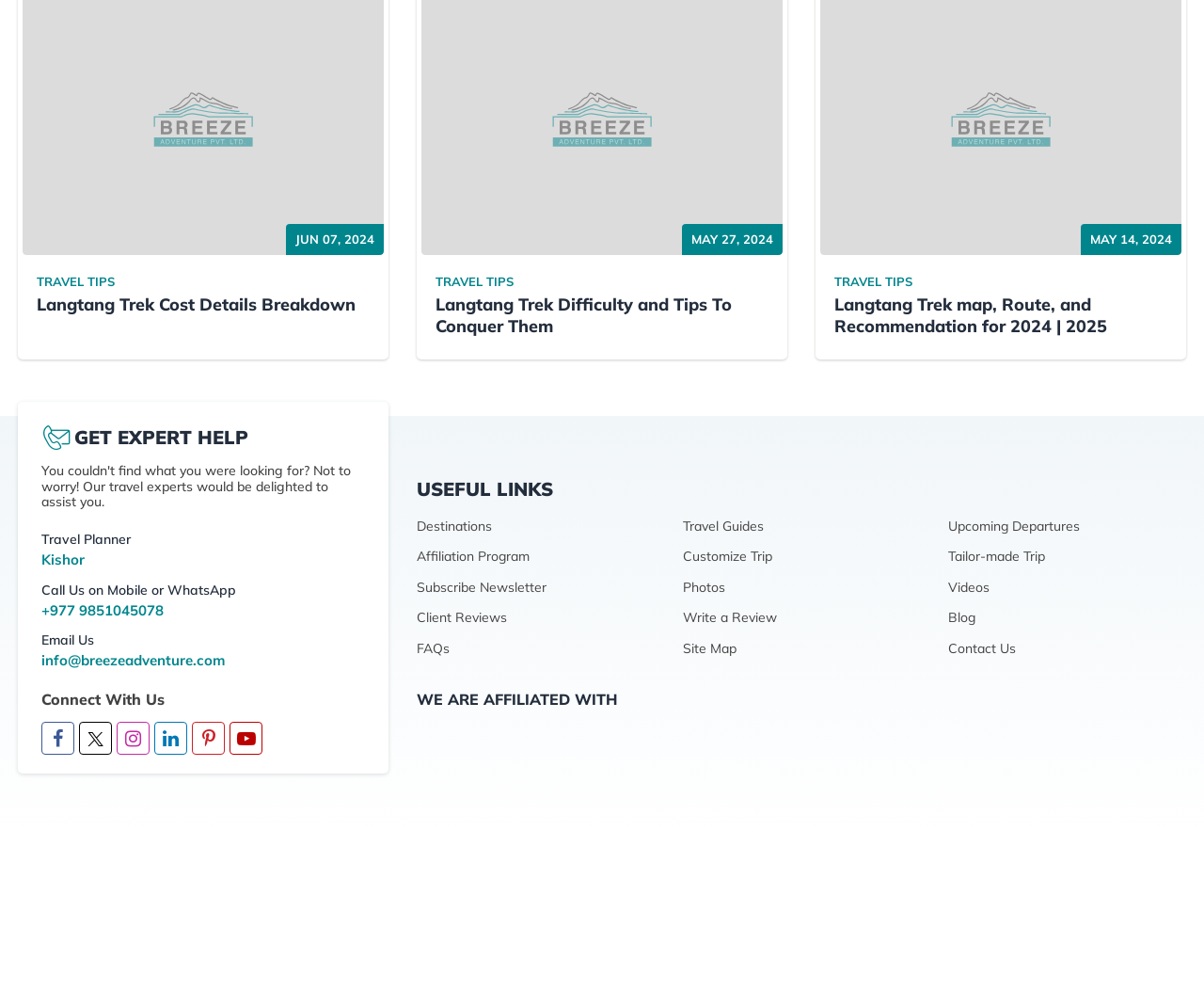What is the phone number to call for travel planning?
Could you please answer the question thoroughly and with as much detail as possible?

The phone number to call for travel planning is mentioned in the 'GET EXPERT HELP' section, which is located at the bottom of the webpage, and it is specified as '+977 9851045078'.